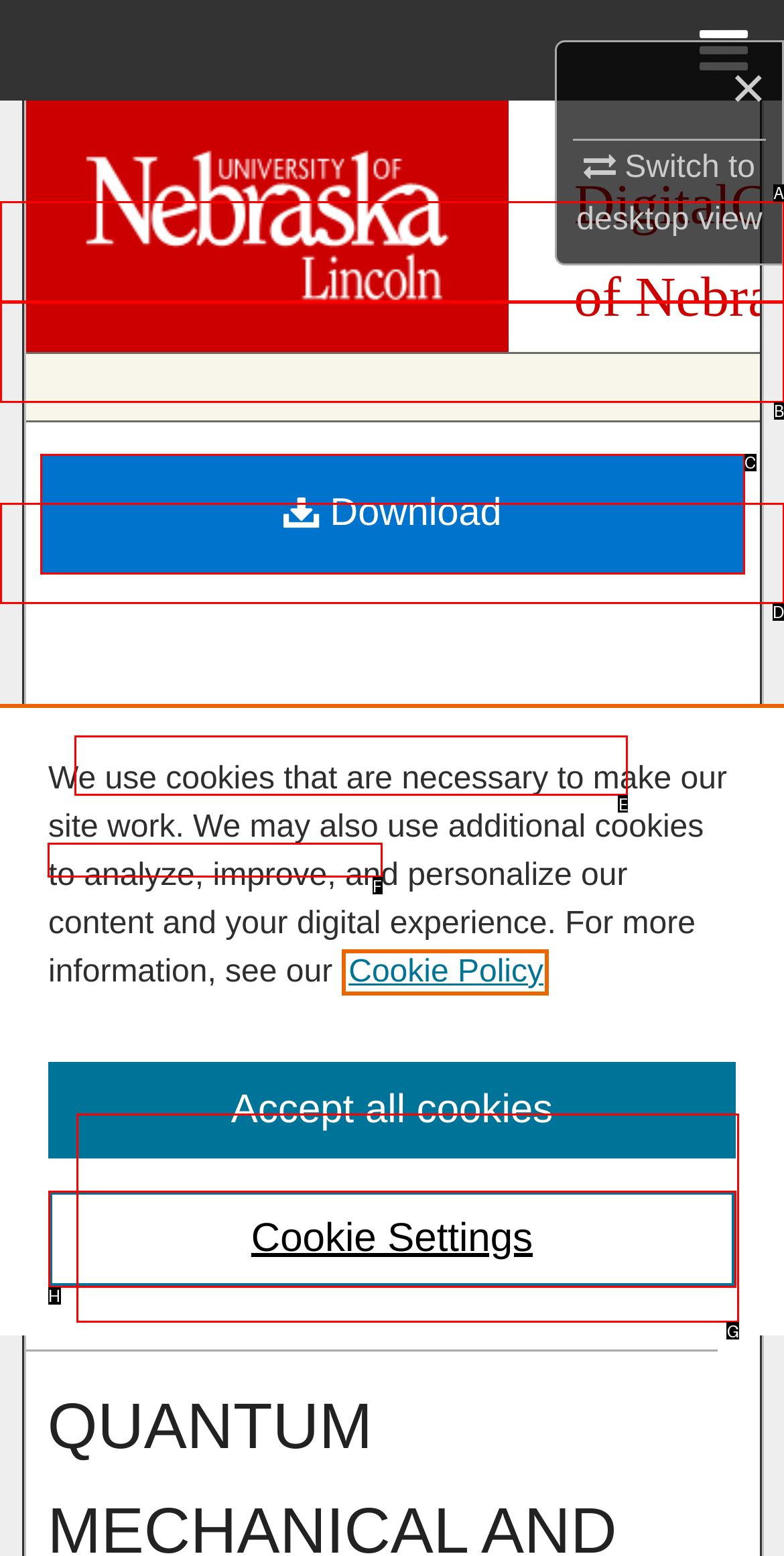Pick the HTML element that corresponds to the description: Dissertations, Theses, and Student Research
Answer with the letter of the correct option from the given choices directly.

E